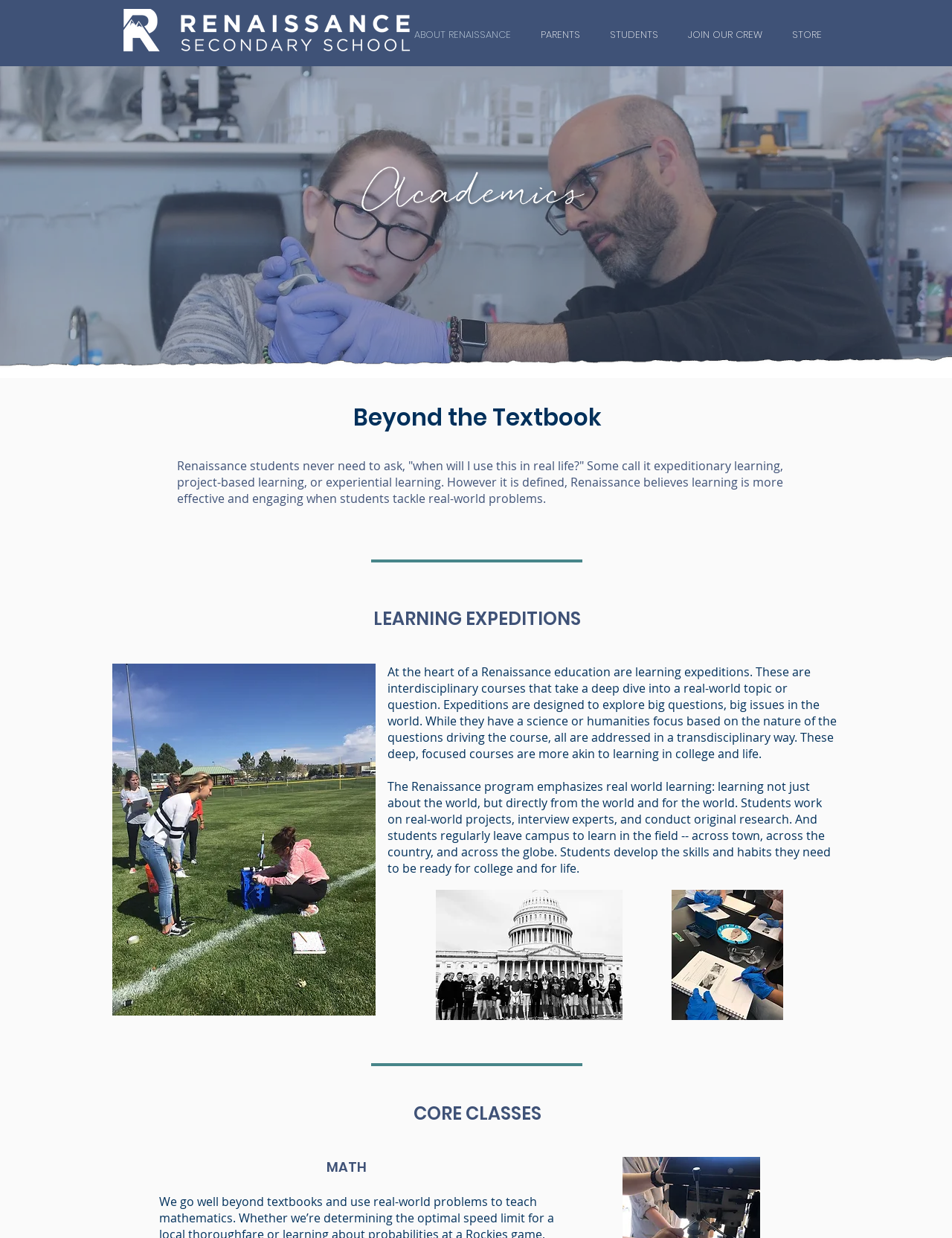What is the subject of the heading below 'CORE CLASSES'?
Based on the content of the image, thoroughly explain and answer the question.

The webpage structure shows that the heading 'MATH' is located below the heading 'CORE CLASSES', indicating that math is one of the core classes offered.